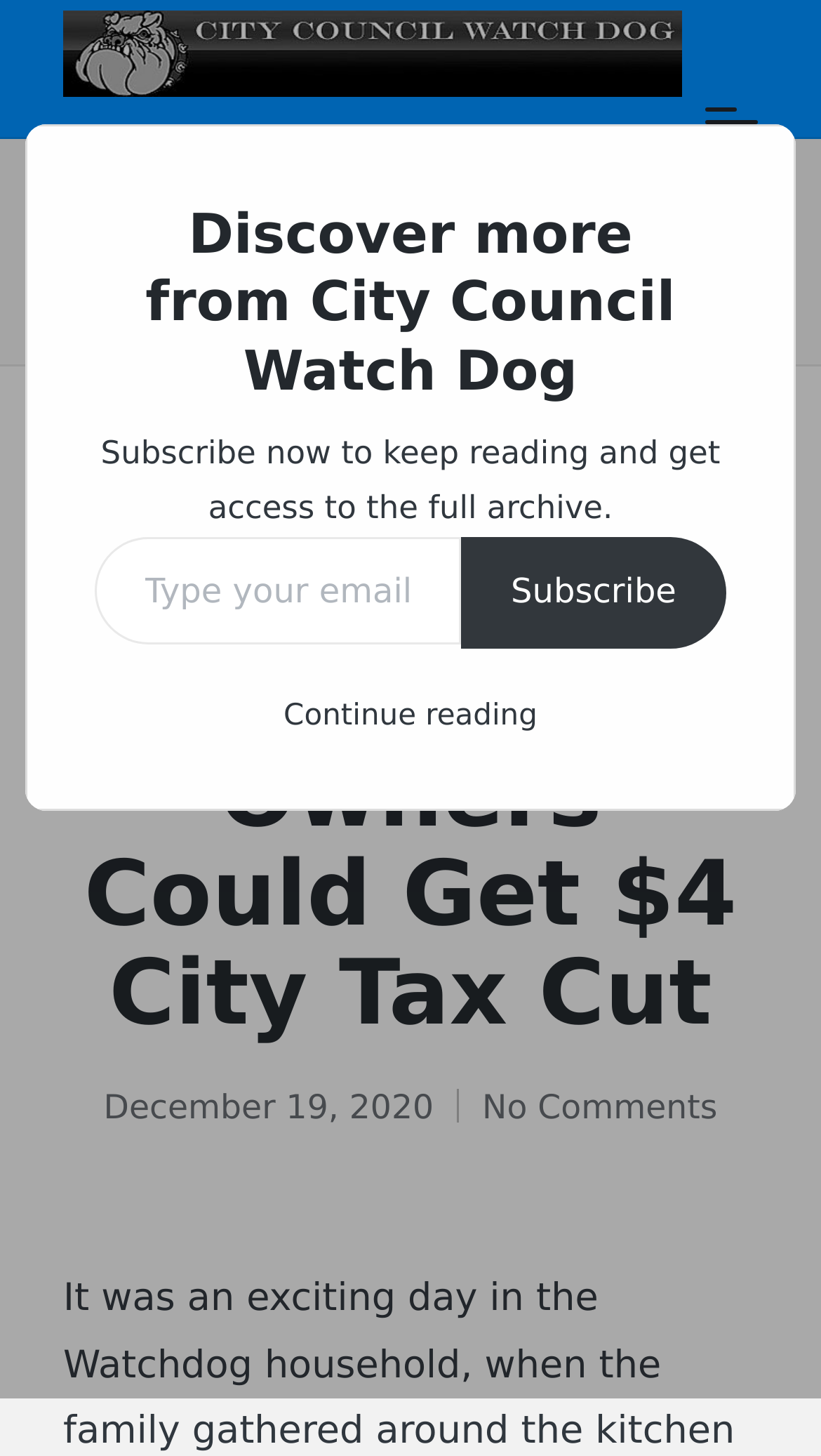Please determine the bounding box coordinates of the clickable area required to carry out the following instruction: "Scroll to the top of the page". The coordinates must be four float numbers between 0 and 1, represented as [left, top, right, bottom].

[0.833, 0.917, 0.949, 0.982]